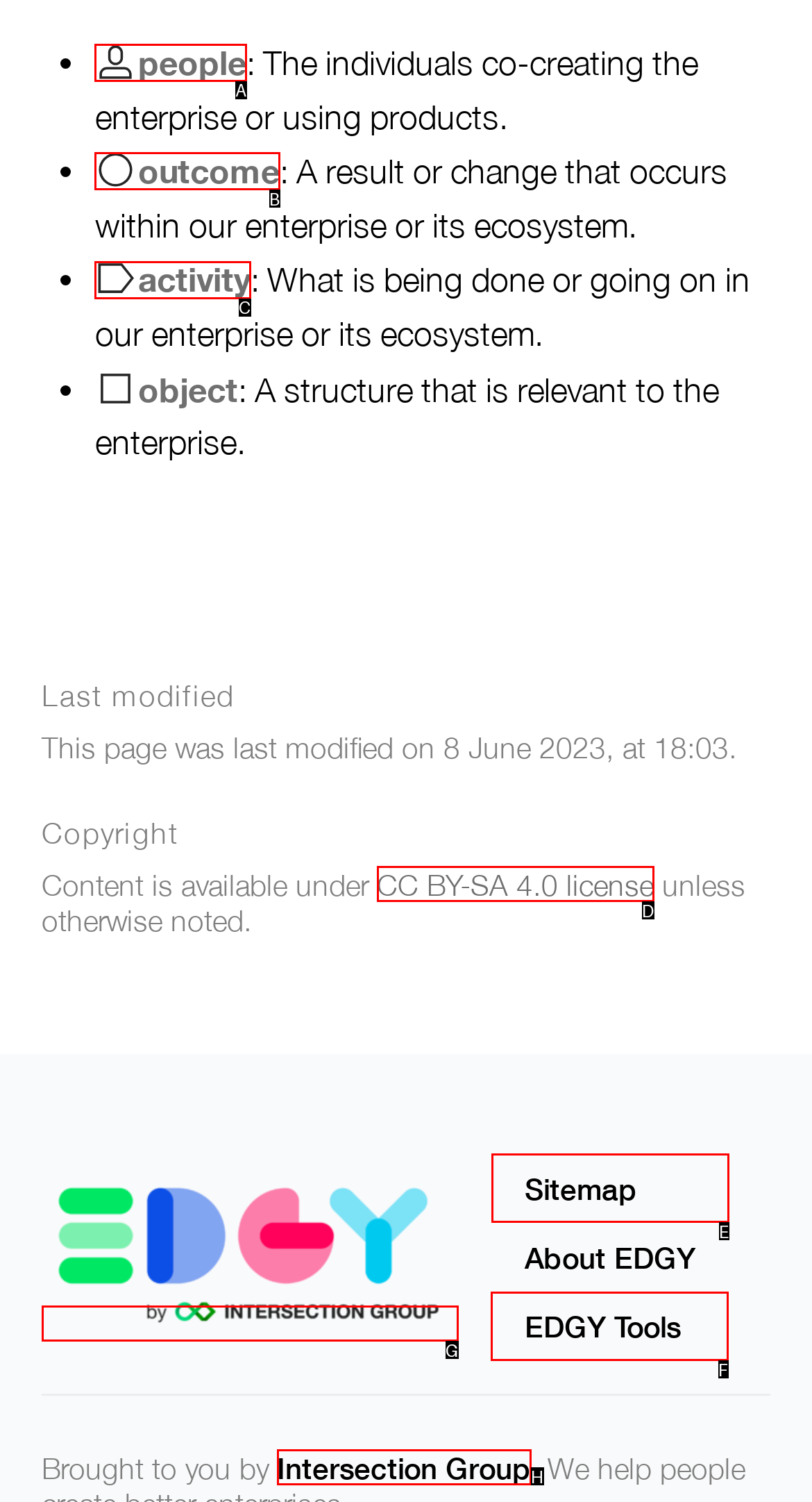Determine the HTML element to be clicked to complete the task: visit EDGY Tools. Answer by giving the letter of the selected option.

F